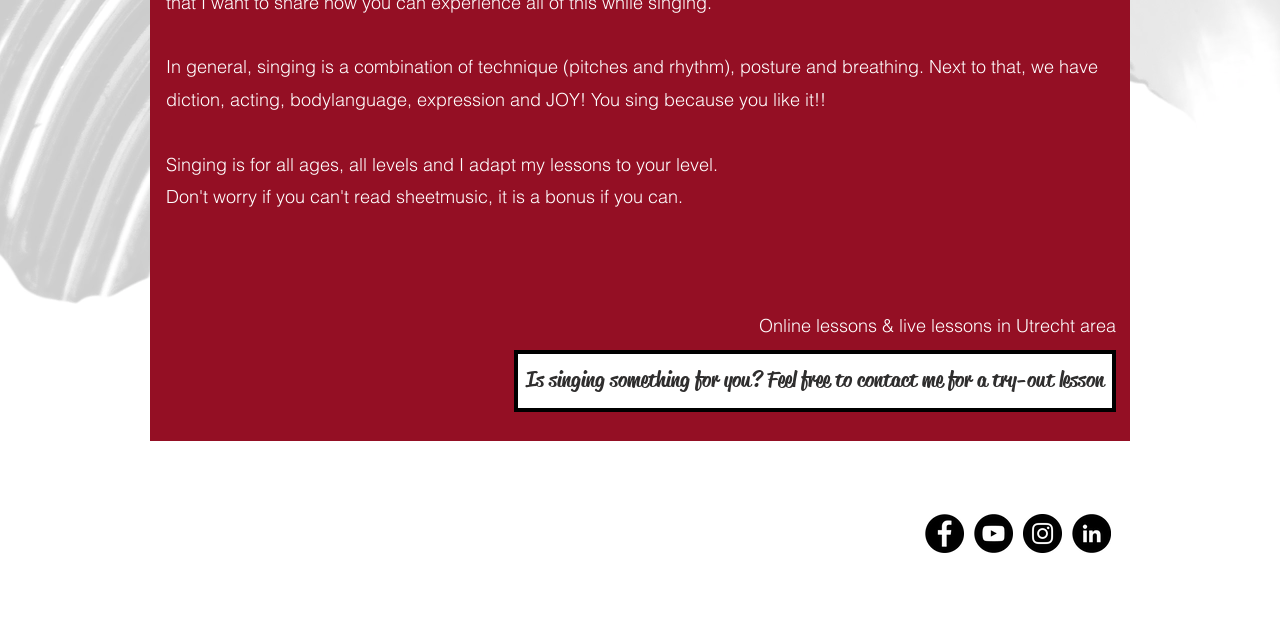Find the bounding box coordinates for the HTML element described in this sentence: "aria-label="LinkedIn - Black Circle"". Provide the coordinates as four float numbers between 0 and 1, in the format [left, top, right, bottom].

[0.838, 0.803, 0.868, 0.864]